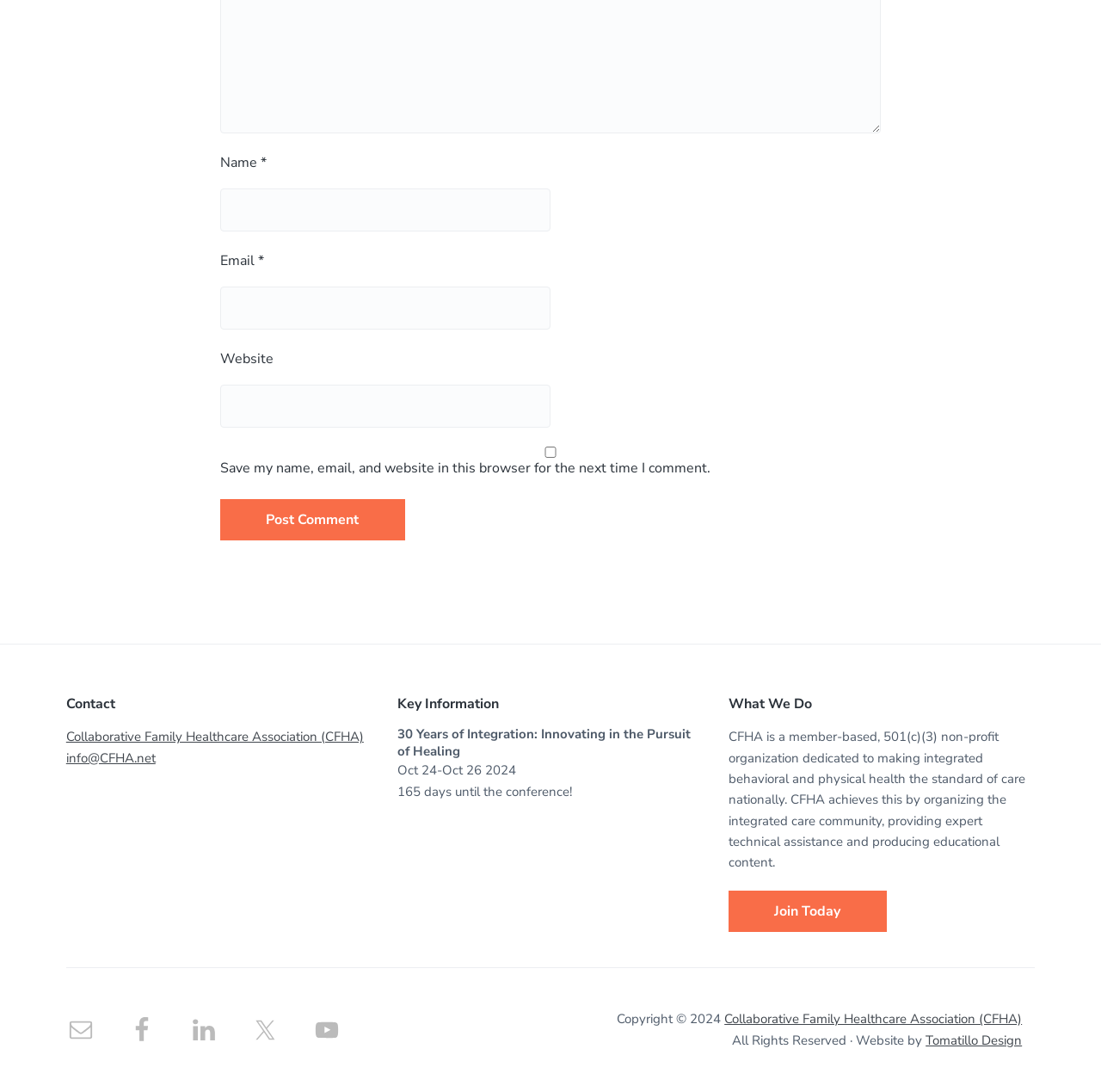Please specify the bounding box coordinates of the region to click in order to perform the following instruction: "Email CFHA".

[0.06, 0.686, 0.141, 0.702]